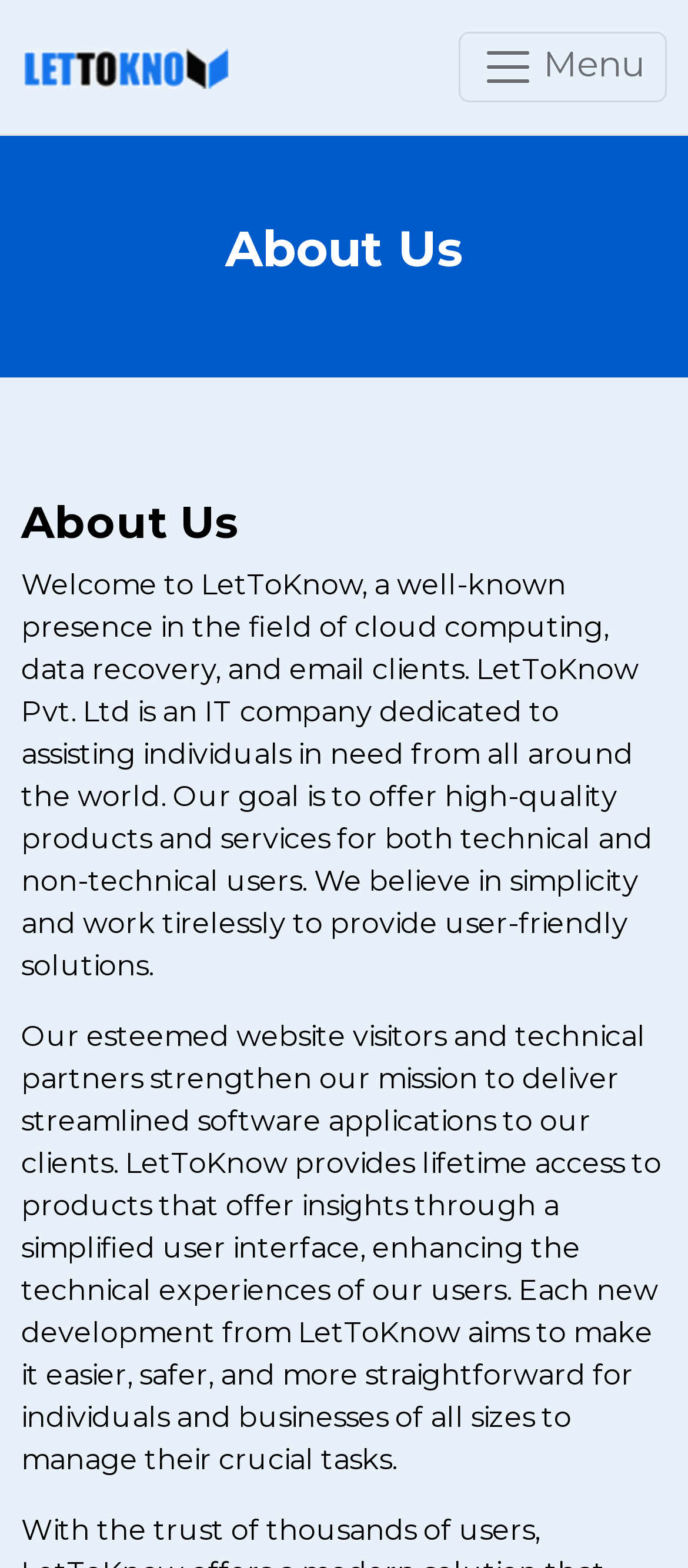Using floating point numbers between 0 and 1, provide the bounding box coordinates in the format (top-left x, top-left y, bottom-right x, bottom-right y). Locate the UI element described here: Menu

[0.667, 0.02, 0.969, 0.065]